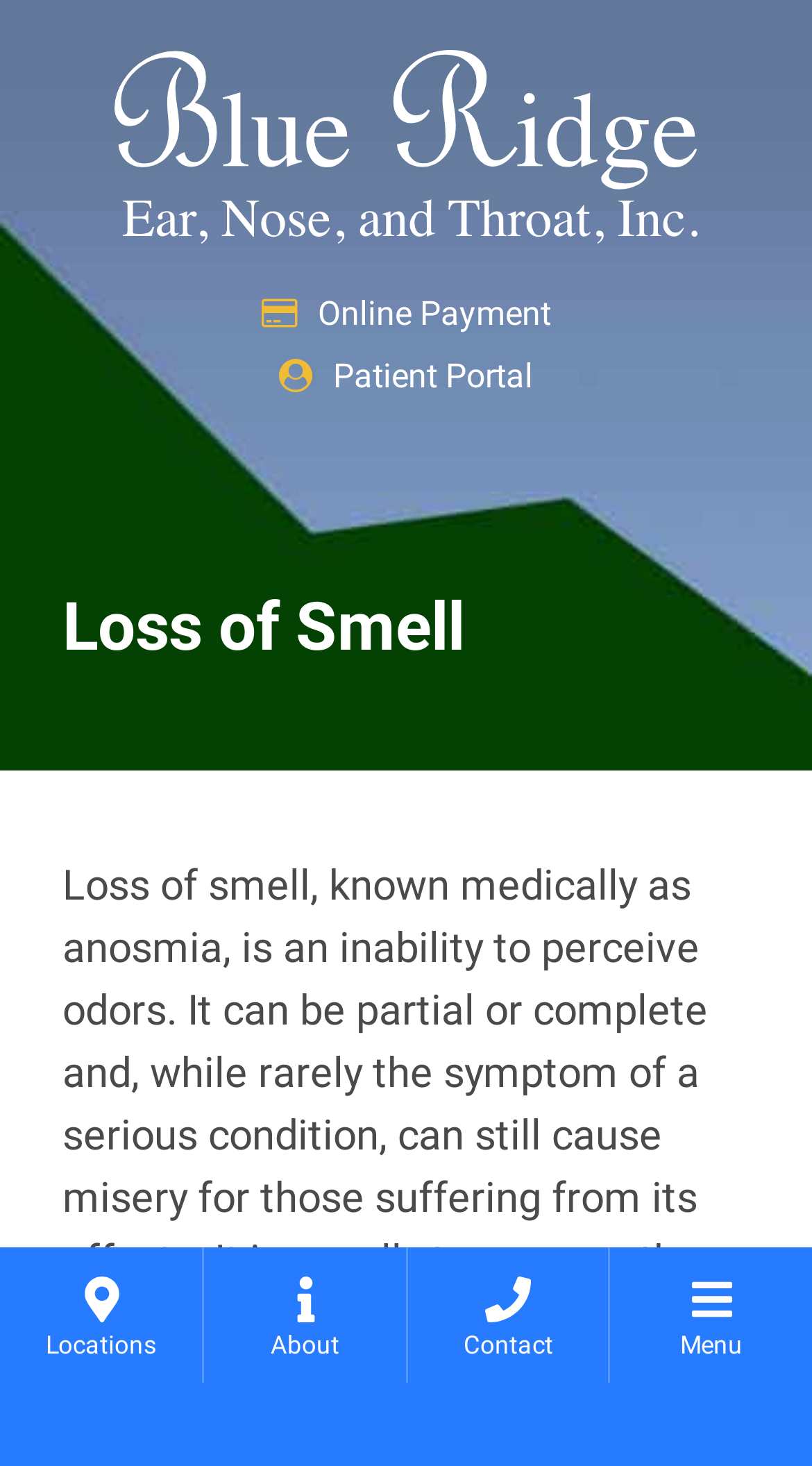Please provide a detailed answer to the question below based on the screenshot: 
What is the name of the ENT practice on the webpage?

I looked at the top navigation bar and saw a link that said 'Blue Ridge ENT'. I then looked for an image or logo associated with this link and found an image with the same name. This suggests that Blue Ridge ENT is the name of the ENT practice featured on the webpage.